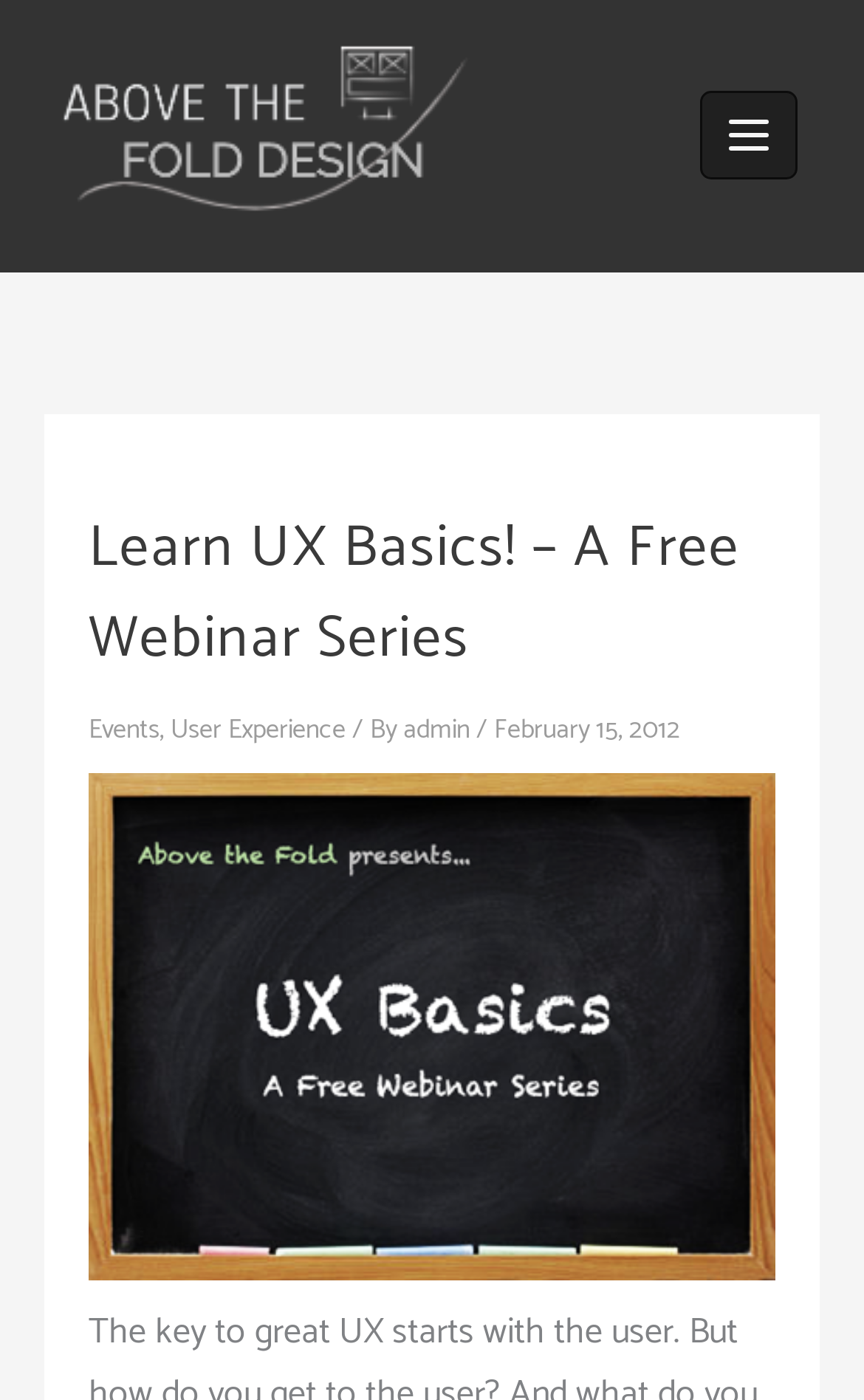Identify the bounding box coordinates for the UI element that matches this description: "admin".

[0.467, 0.506, 0.551, 0.536]